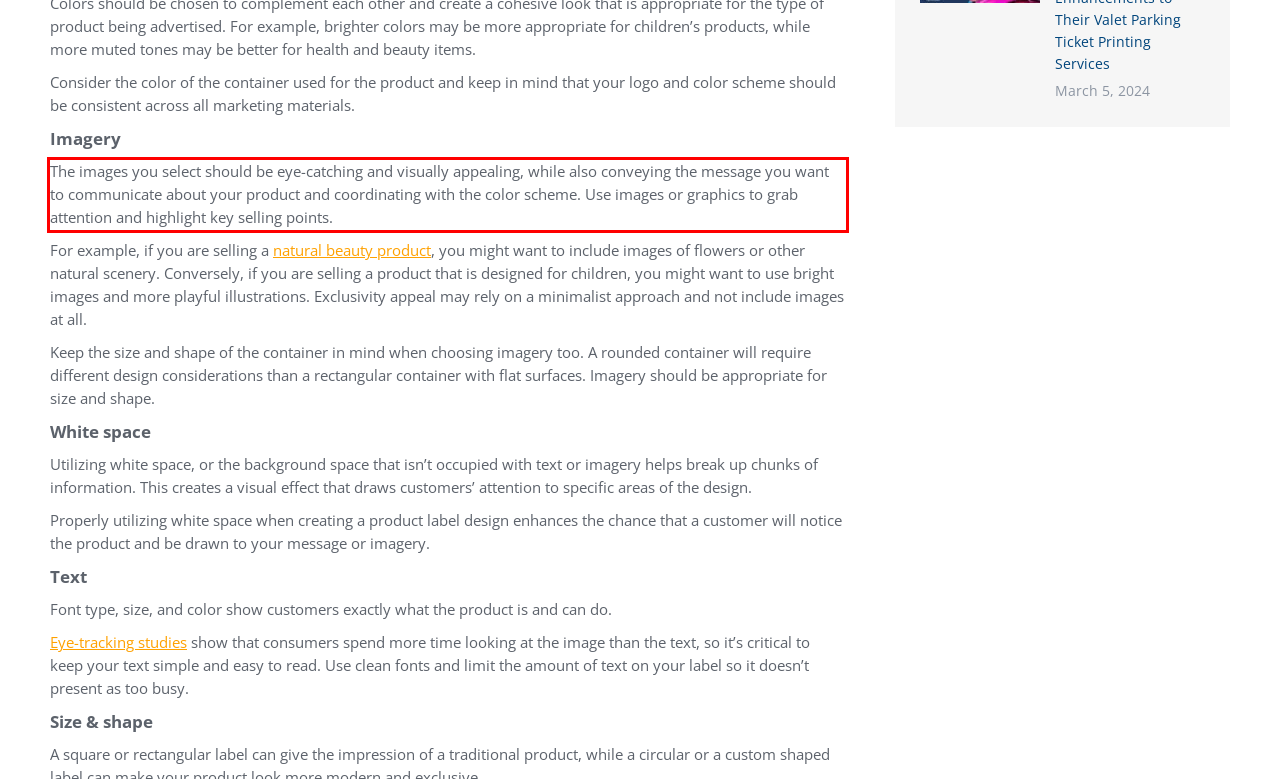You have a webpage screenshot with a red rectangle surrounding a UI element. Extract the text content from within this red bounding box.

The images you select should be eye-catching and visually appealing, while also conveying the message you want to communicate about your product and coordinating with the color scheme. Use images or graphics to grab attention and highlight key selling points.